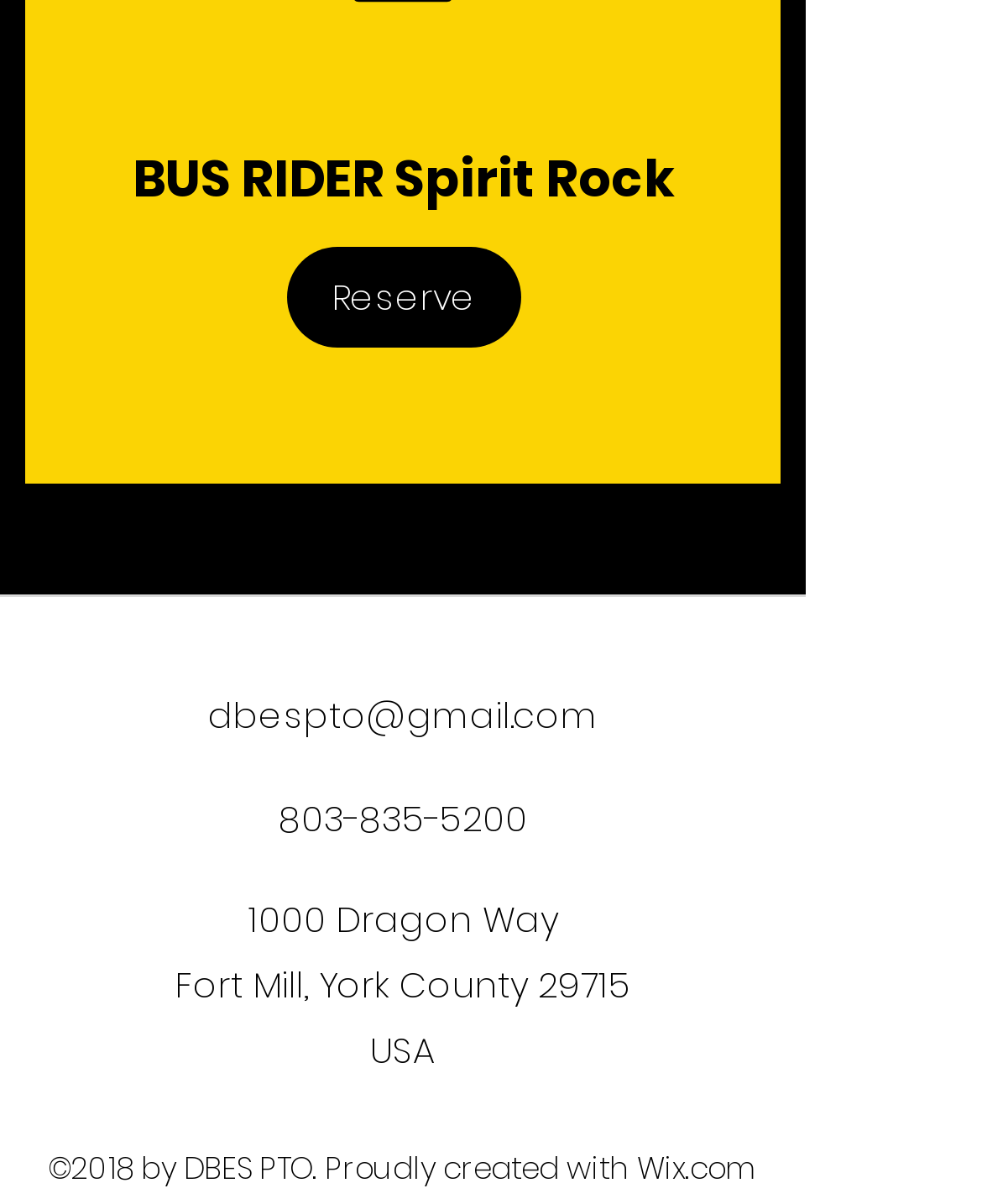Please specify the bounding box coordinates in the format (top-left x, top-left y, bottom-right x, bottom-right y), with values ranging from 0 to 1. Identify the bounding box for the UI component described as follows: dbespto@gmail.com

[0.212, 0.574, 0.609, 0.616]